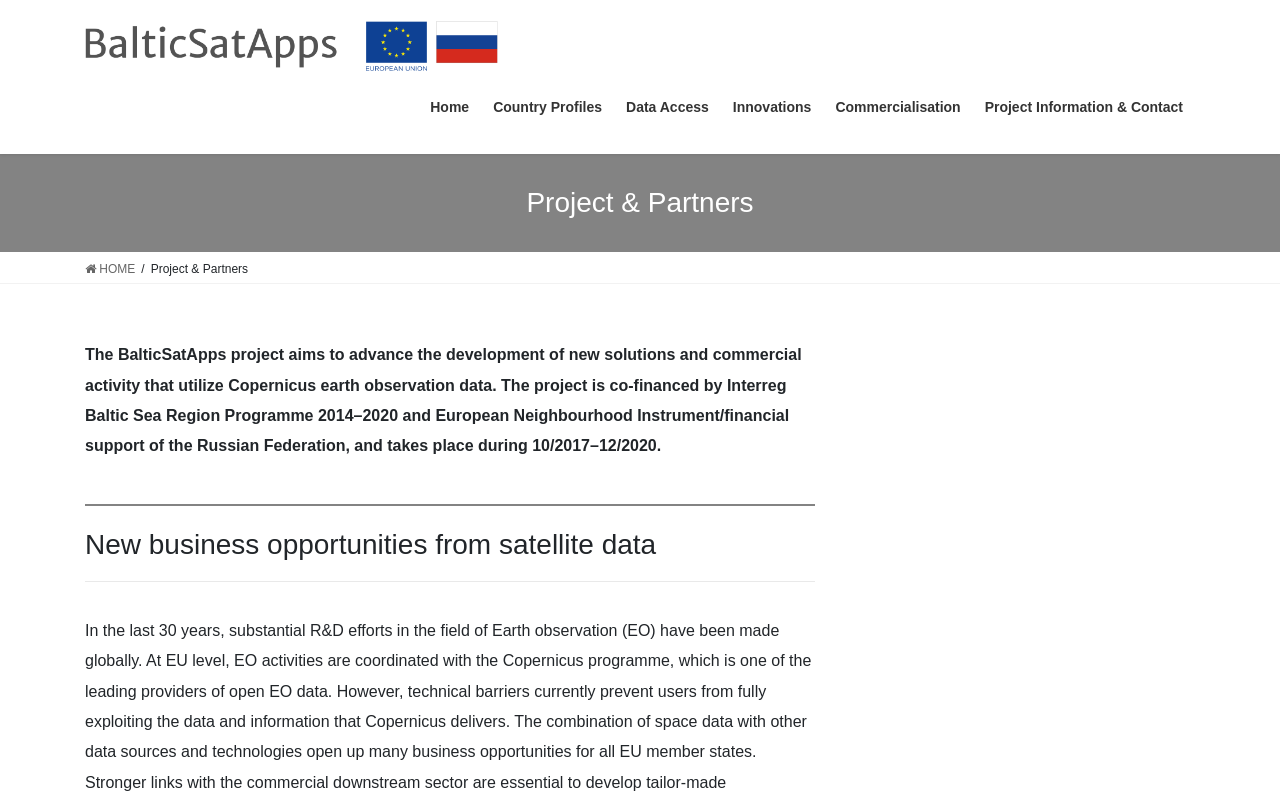Show me the bounding box coordinates of the clickable region to achieve the task as per the instruction: "access country profile of Estonia".

[0.334, 0.165, 0.522, 0.223]